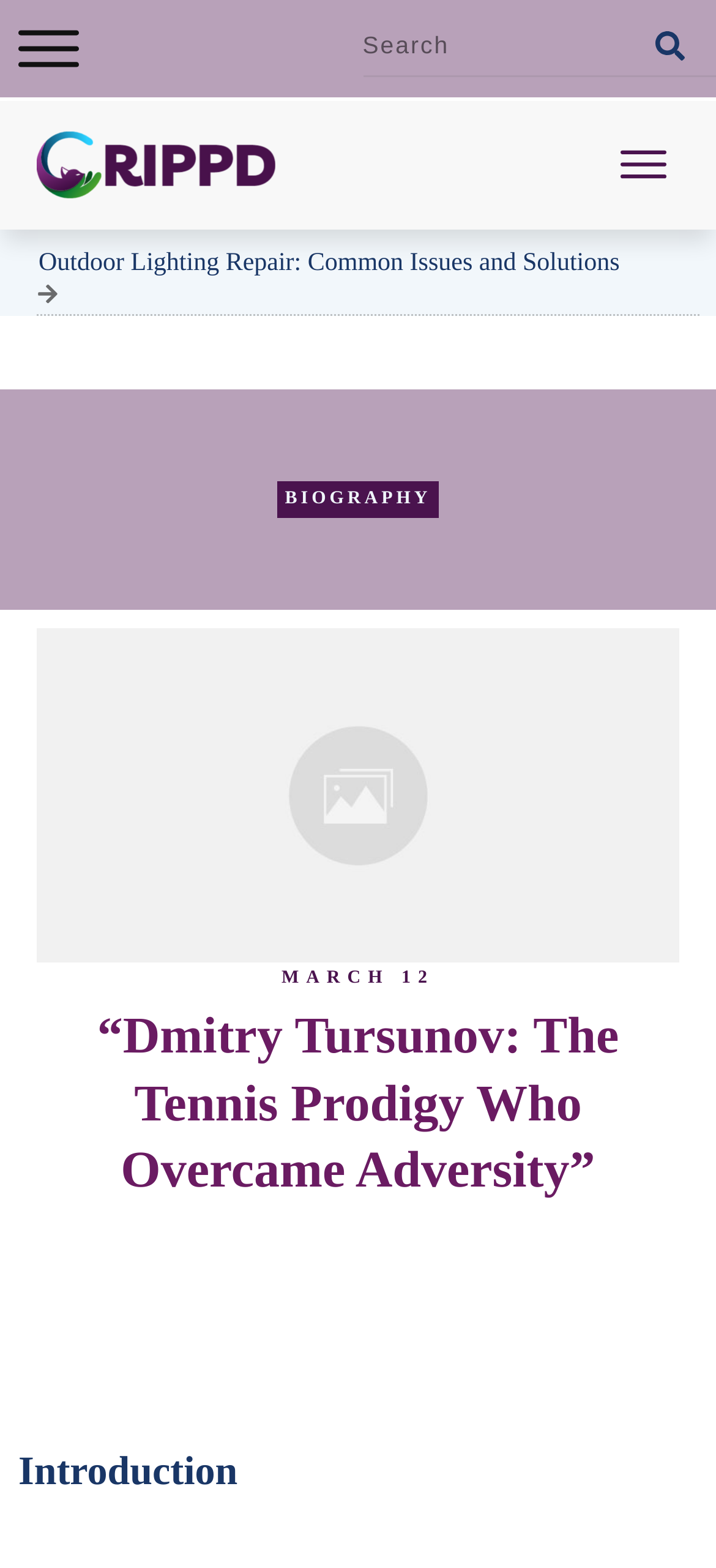Find the UI element described as: "name="s" placeholder="Search"" and predict its bounding box coordinates. Ensure the coordinates are four float numbers between 0 and 1, [left, top, right, bottom].

[0.506, 0.013, 0.89, 0.047]